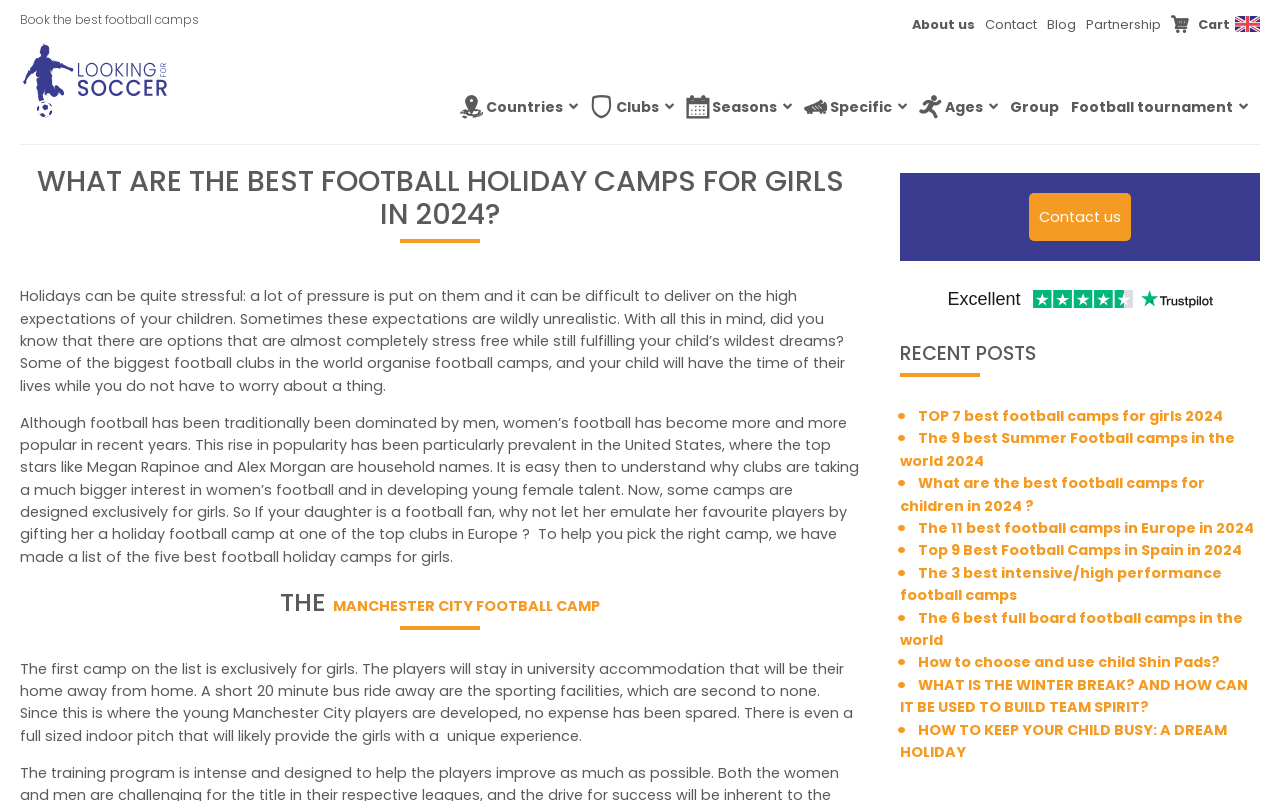Return the bounding box coordinates of the UI element that corresponds to this description: "Ages". The coordinates must be given as four float numbers in the range of 0 and 1, [left, top, right, bottom].

[0.718, 0.108, 0.789, 0.158]